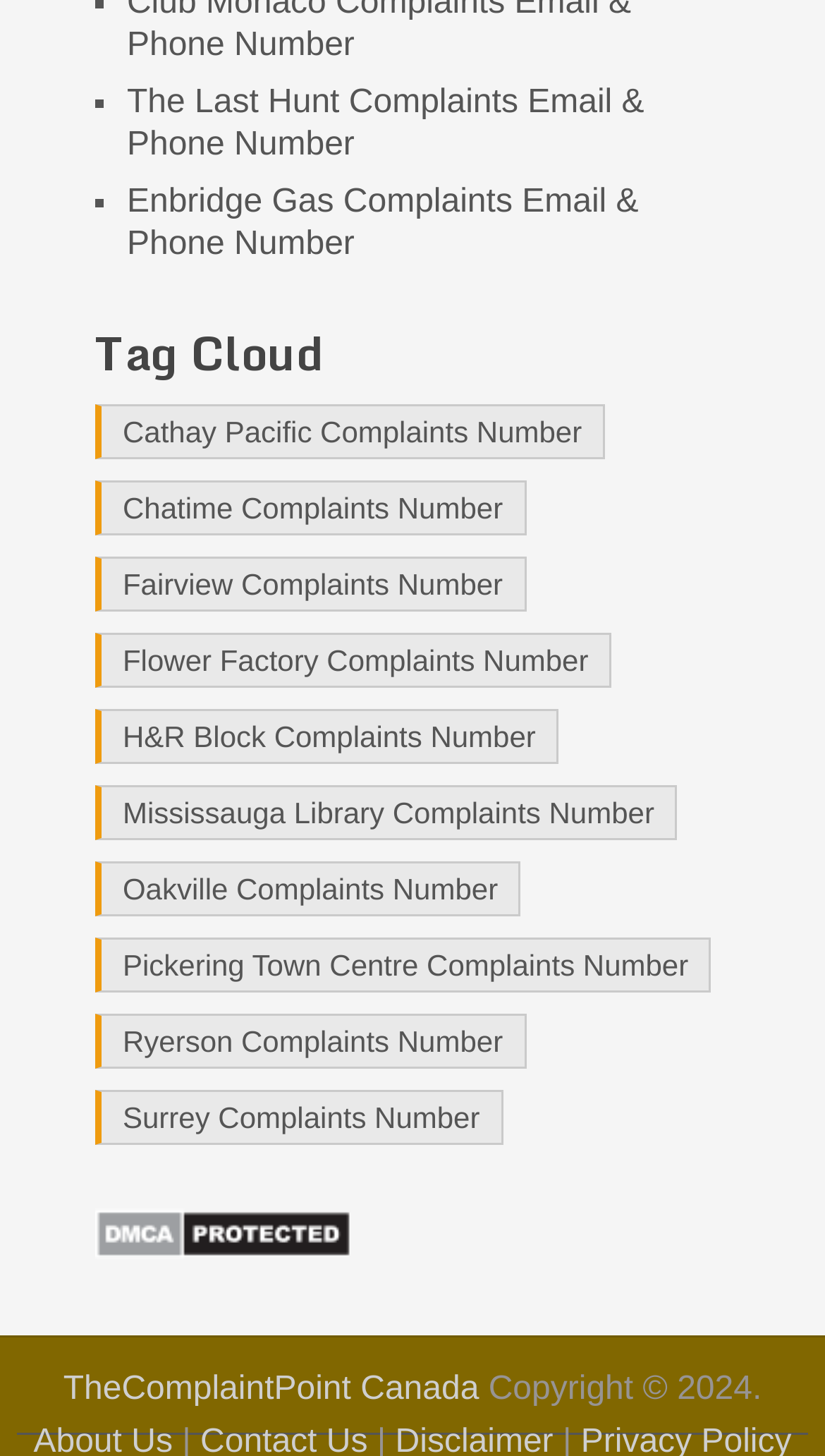Identify the bounding box of the UI element that matches this description: "TheComplaintPoint Canada".

[0.077, 0.942, 0.581, 0.967]